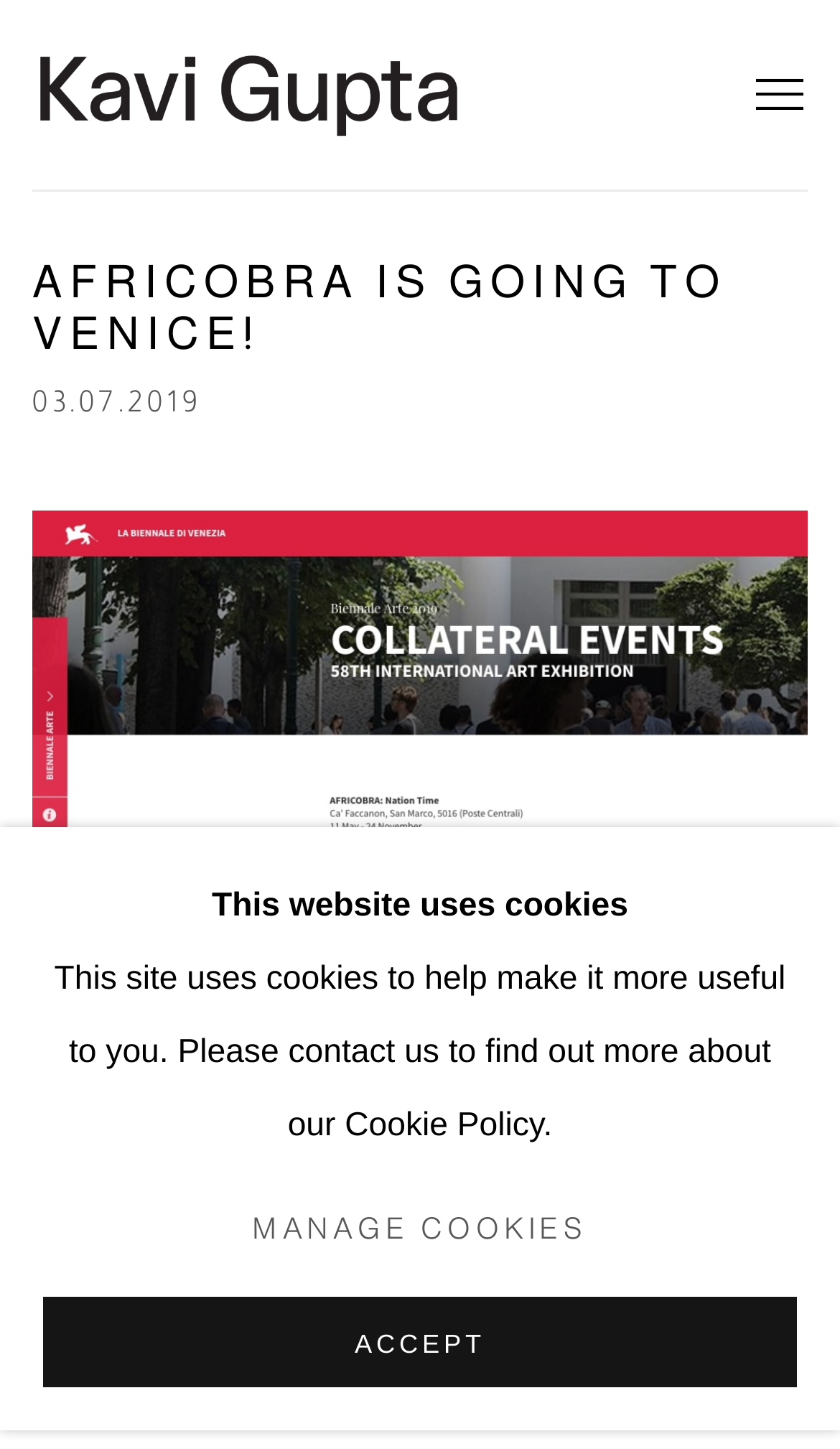Reply to the question with a single word or phrase:
What is the name of the gallery?

Kavi Gupta Gallery